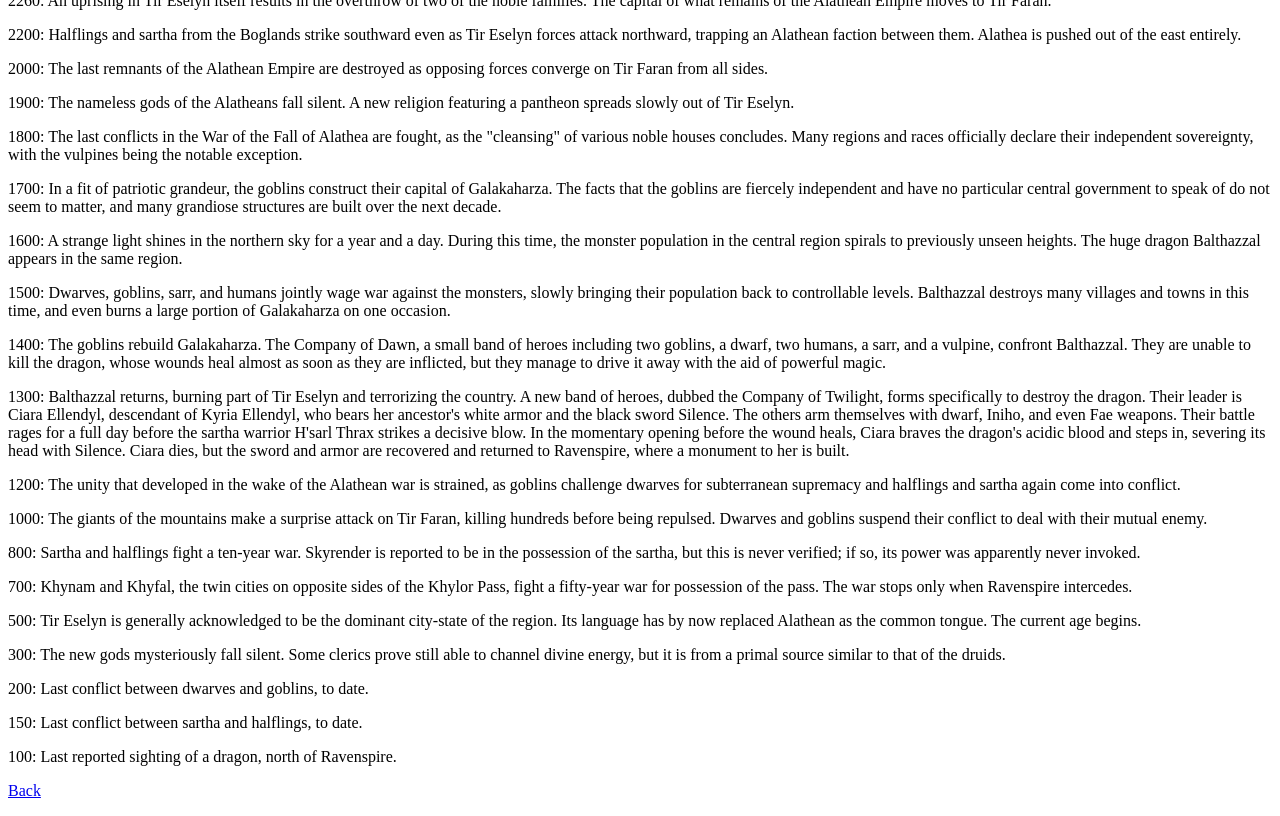Respond concisely with one word or phrase to the following query:
What is the name of the city-state that is generally acknowledged to be dominant in 500?

Tir Eselyn